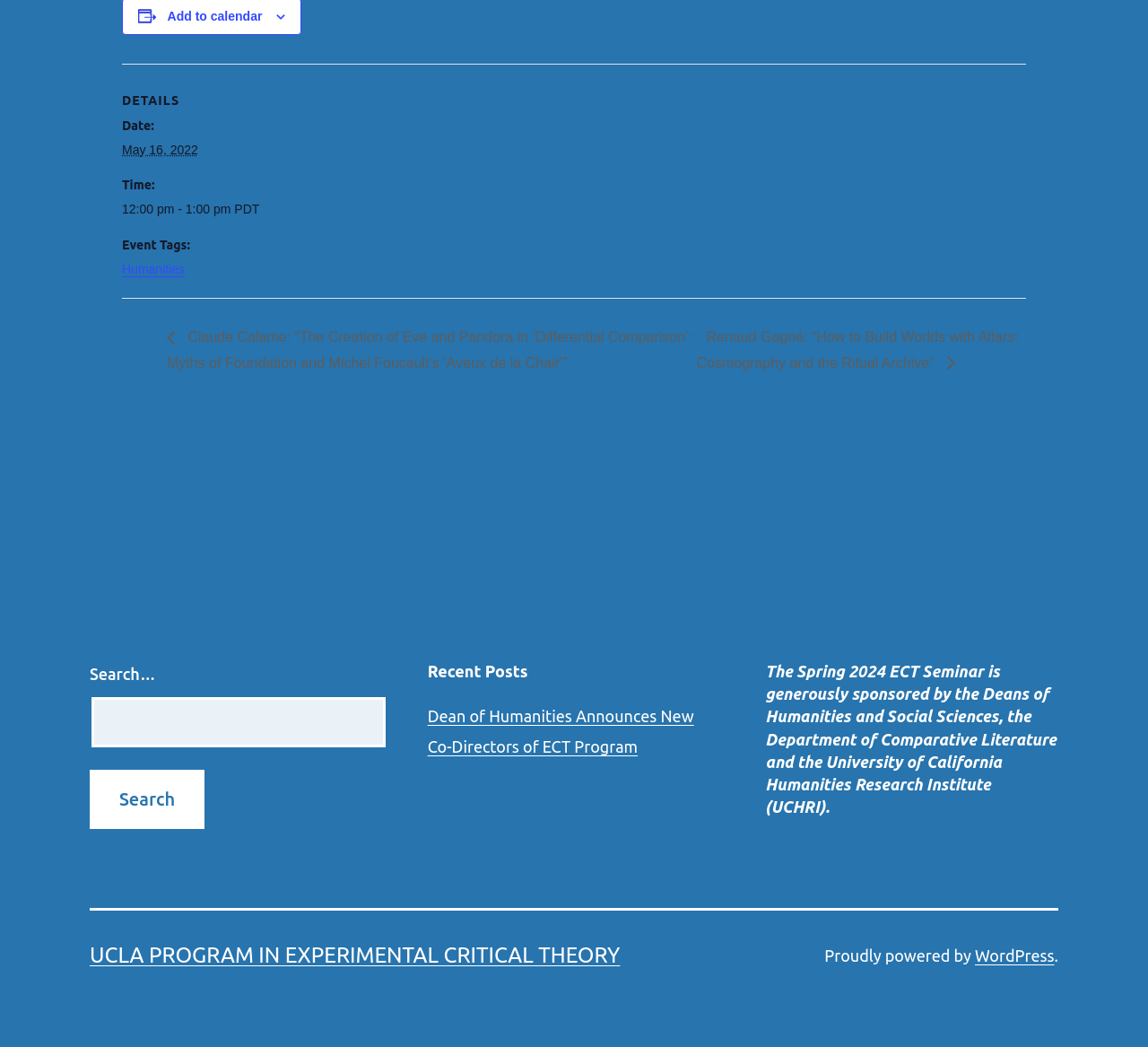Provide your answer to the question using just one word or phrase: What is the navigation section below the event details?

Event Navigation